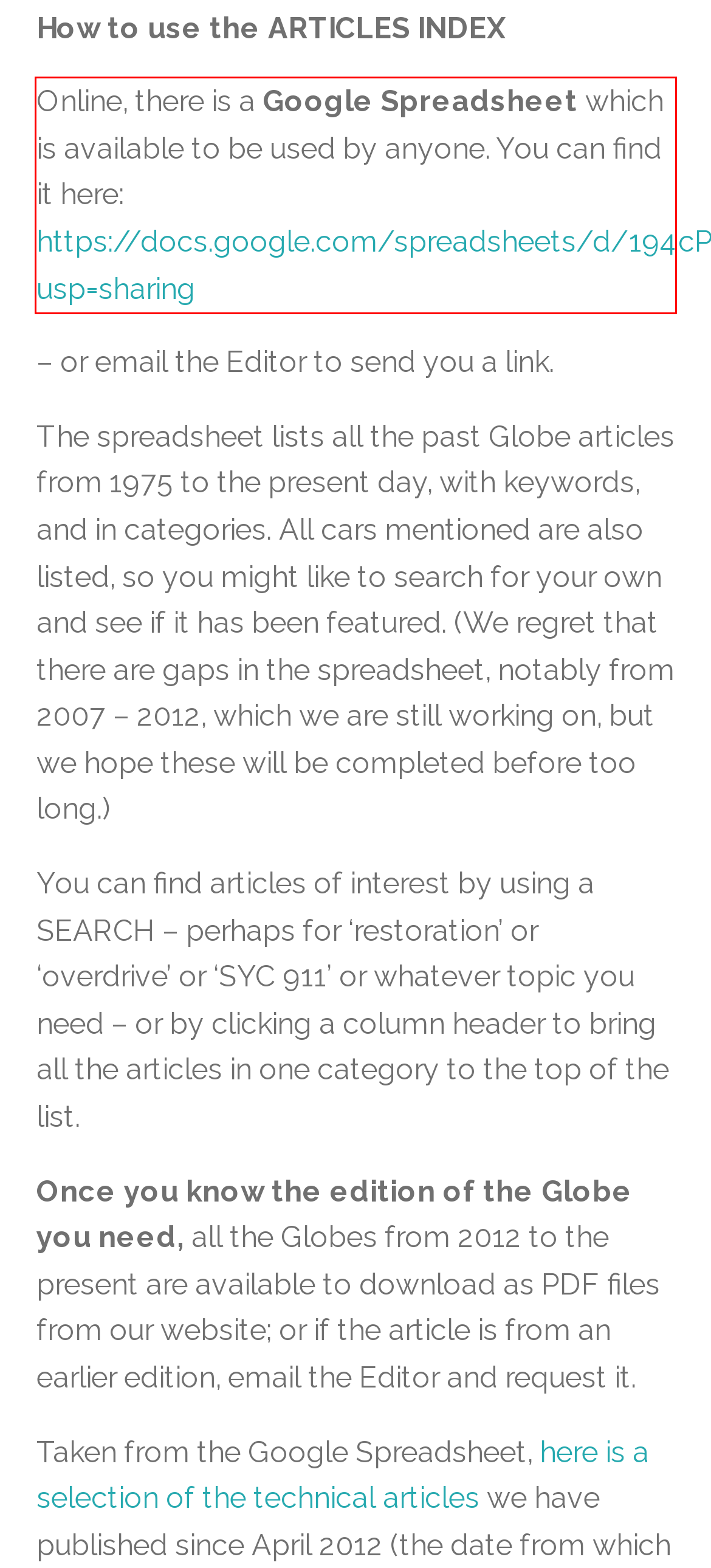Please look at the screenshot provided and find the red bounding box. Extract the text content contained within this bounding box.

Online, there is a Google Spreadsheet which is available to be used by anyone. You can find it here: https://docs.google.com/spreadsheets/d/194cPyWPd4bjhwZw_Zk7UVVMpA7iVLNslSMA5BVQtfY/edit?usp=sharing